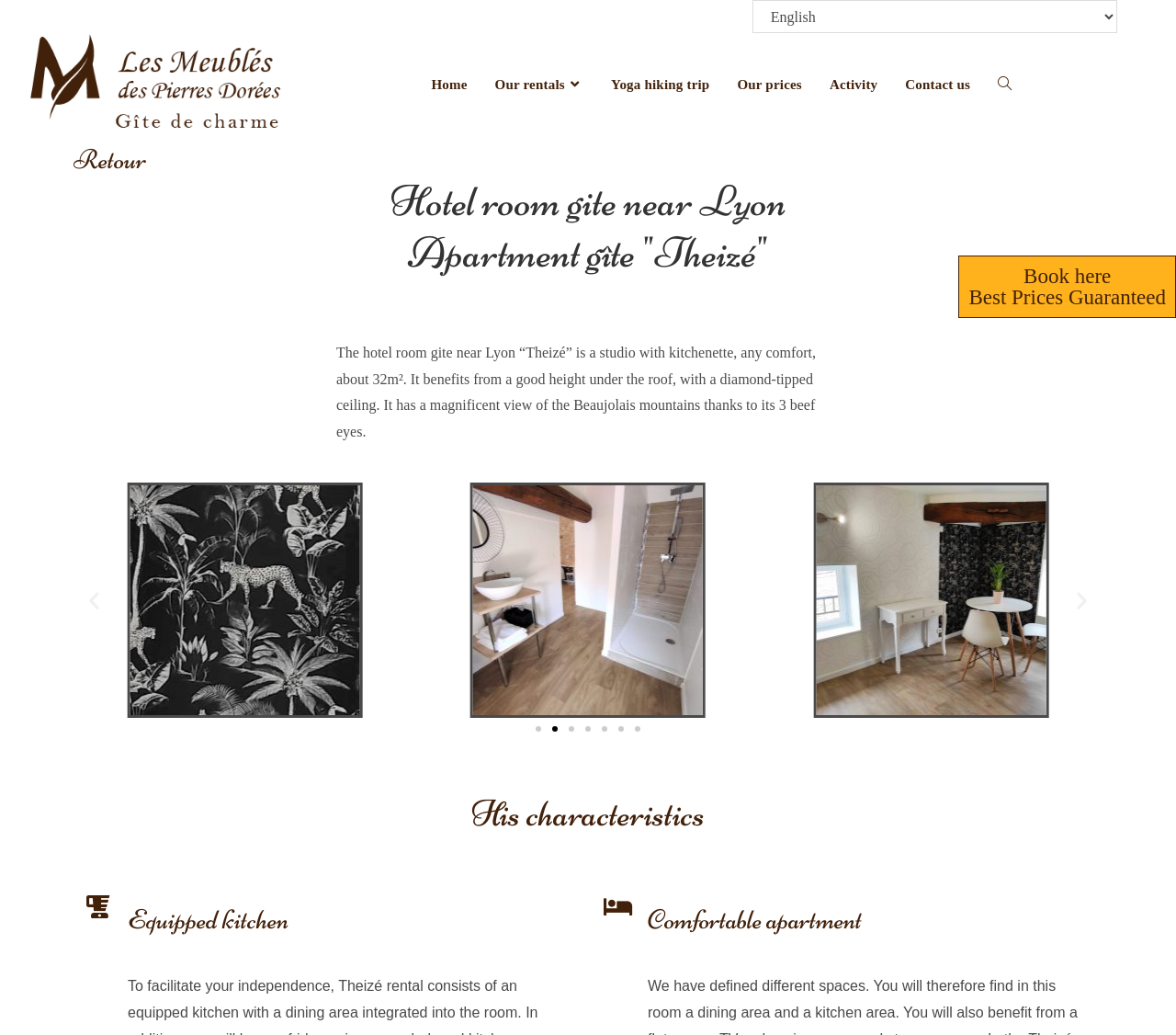Give a concise answer using one word or a phrase to the following question:
How many slides are in the carousel?

7